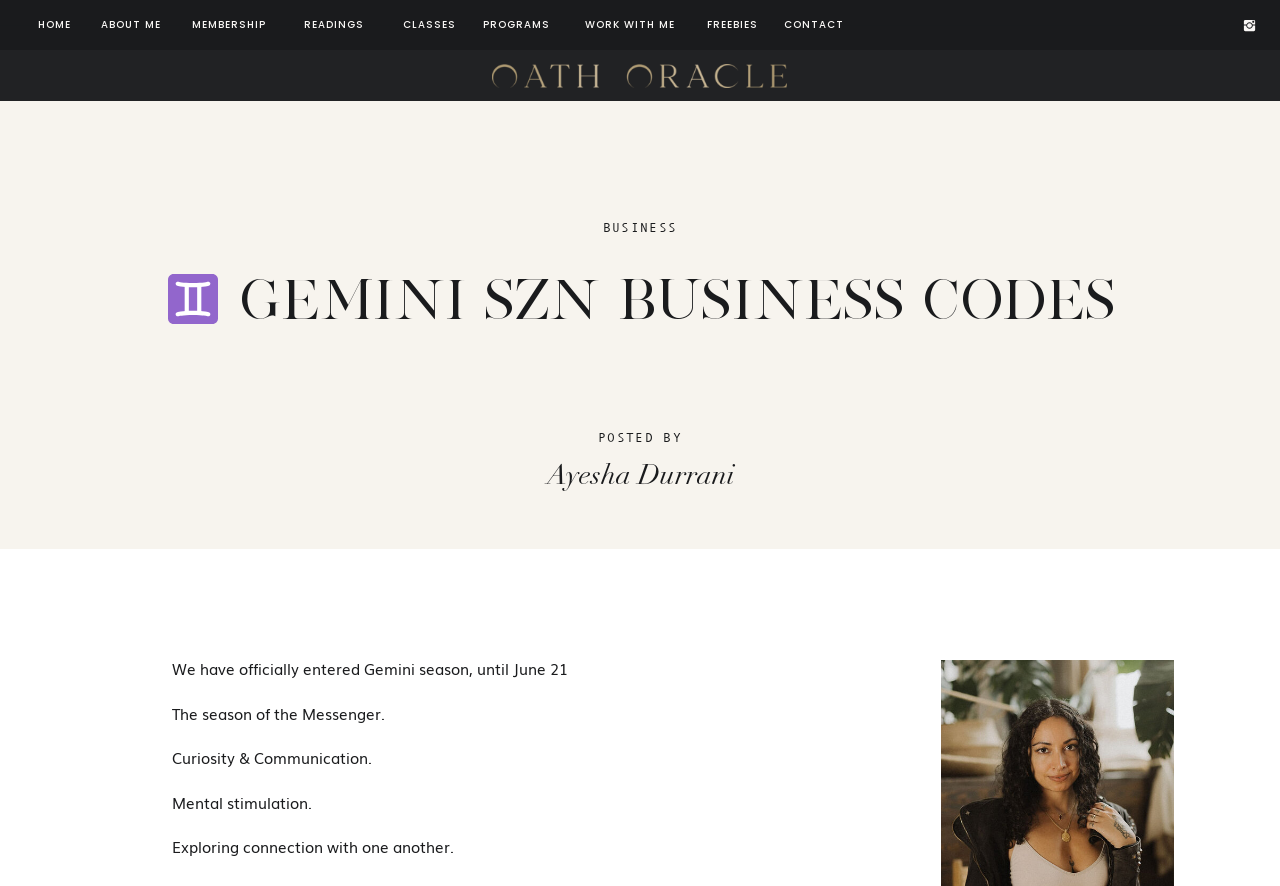With reference to the image, please provide a detailed answer to the following question: What is the author's name?

I searched for the author's name on the webpage and found it mentioned as 'Ayesha Durrani'.